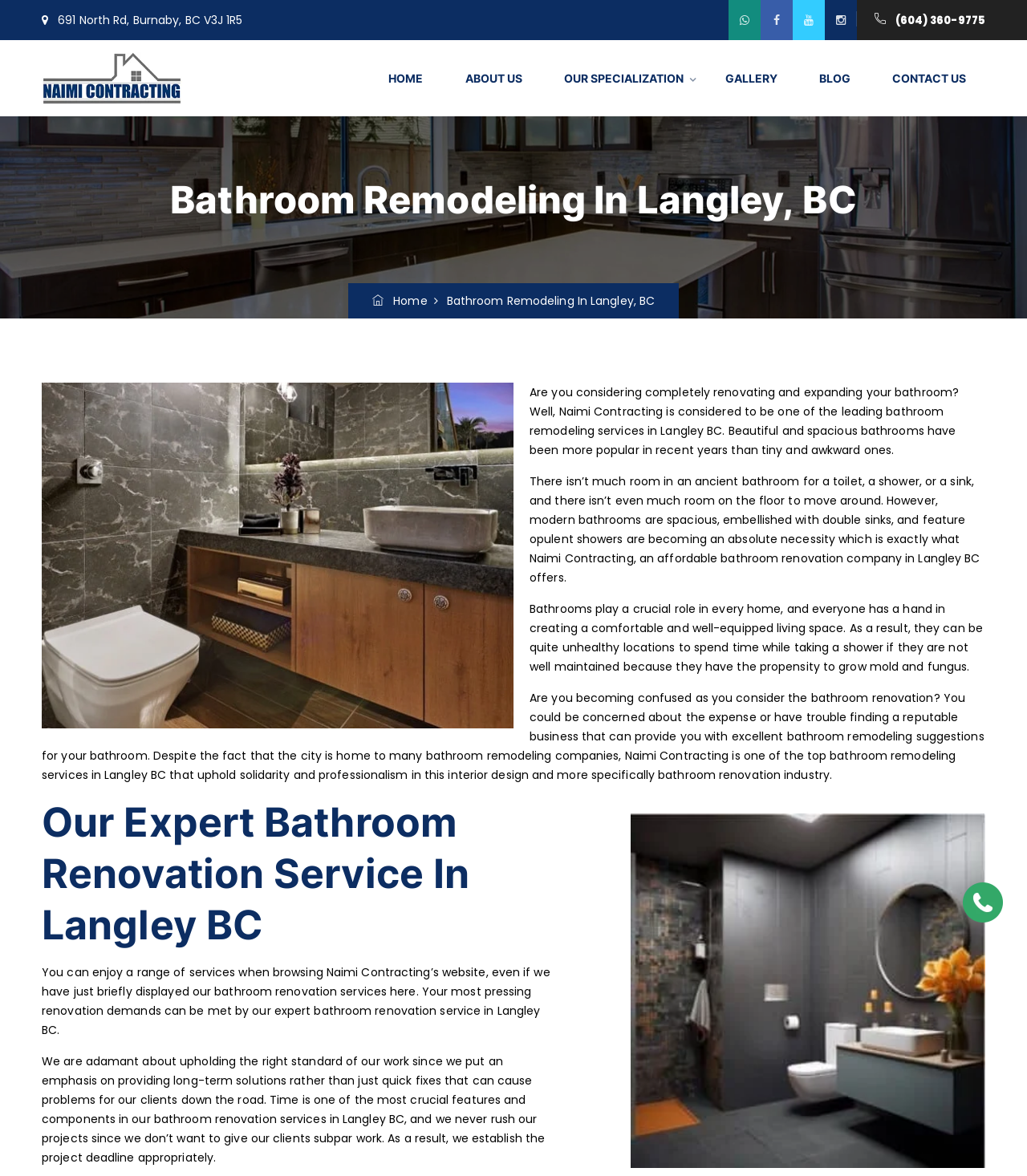What is the phone number of Naimi Contracting?
Give a comprehensive and detailed explanation for the question.

I found the phone number by looking at the link element at the top-right corner of the webpage, which displays the company's phone number as '(604) 360-9775'.